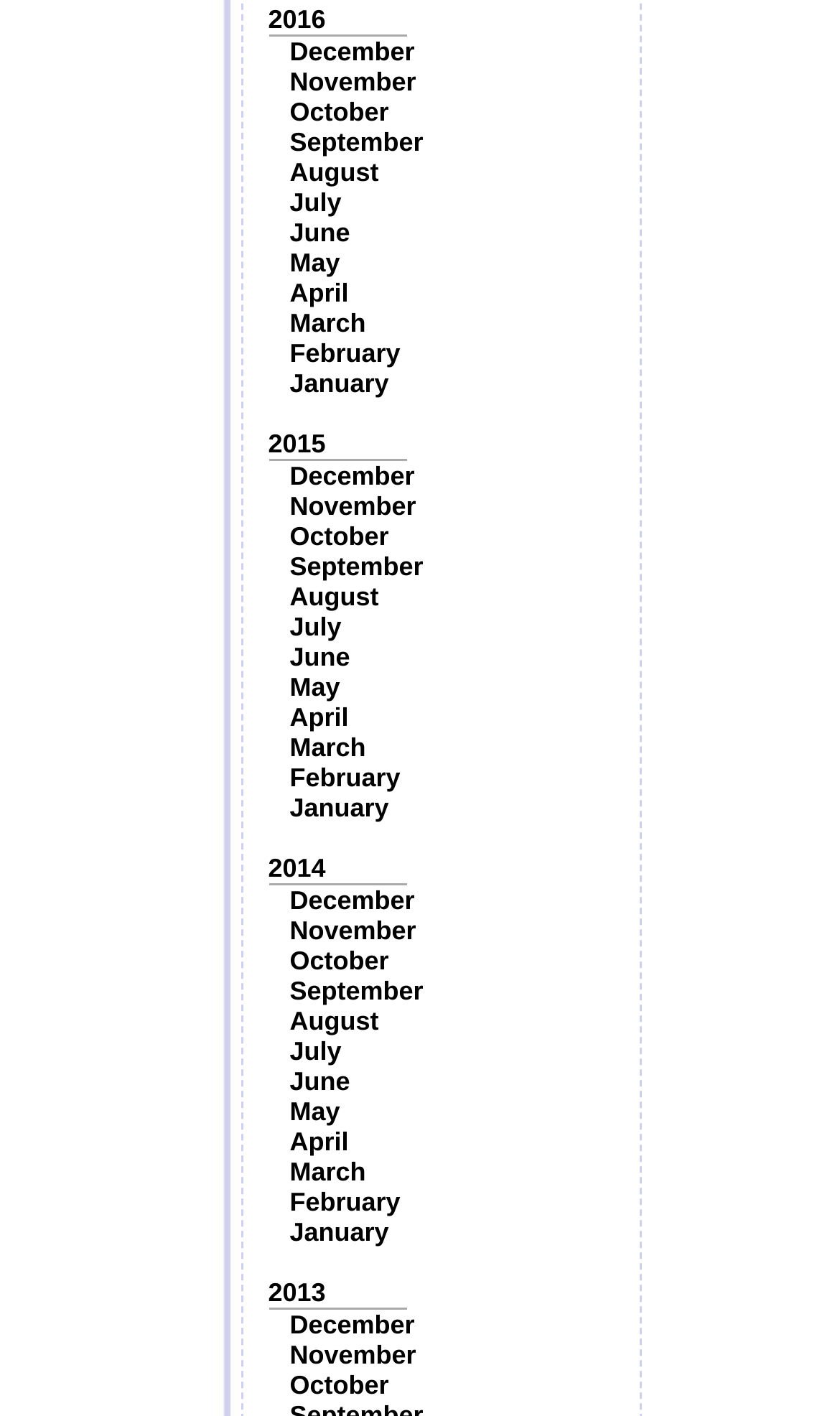Please identify the bounding box coordinates of the element that needs to be clicked to perform the following instruction: "Browse 2014 archives".

[0.319, 0.602, 0.388, 0.624]